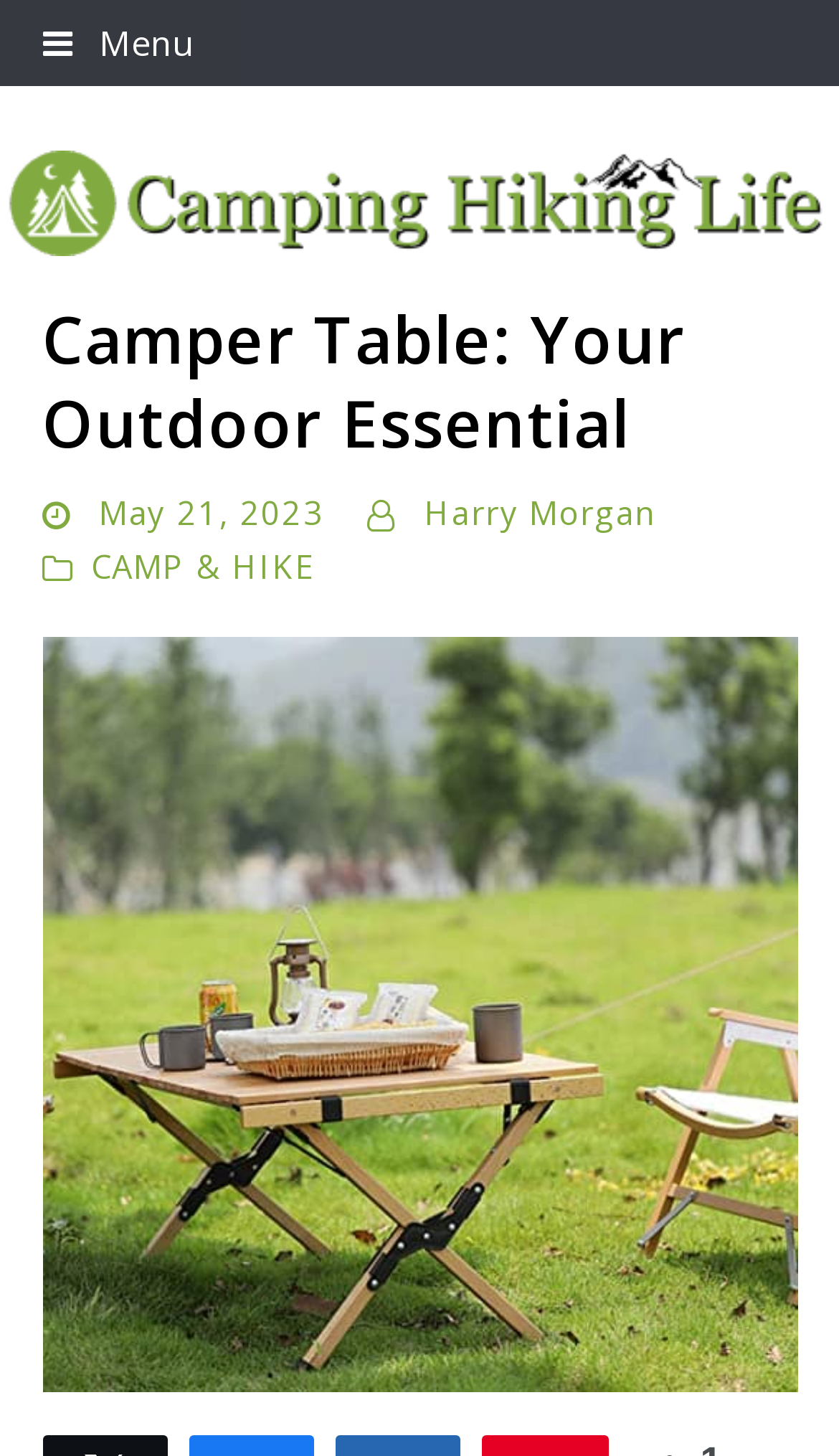What is the date of the article?
Can you provide an in-depth and detailed response to the question?

I found the date by looking at the time element with the text 'May 21, 2023', which is located within the header section of the webpage.